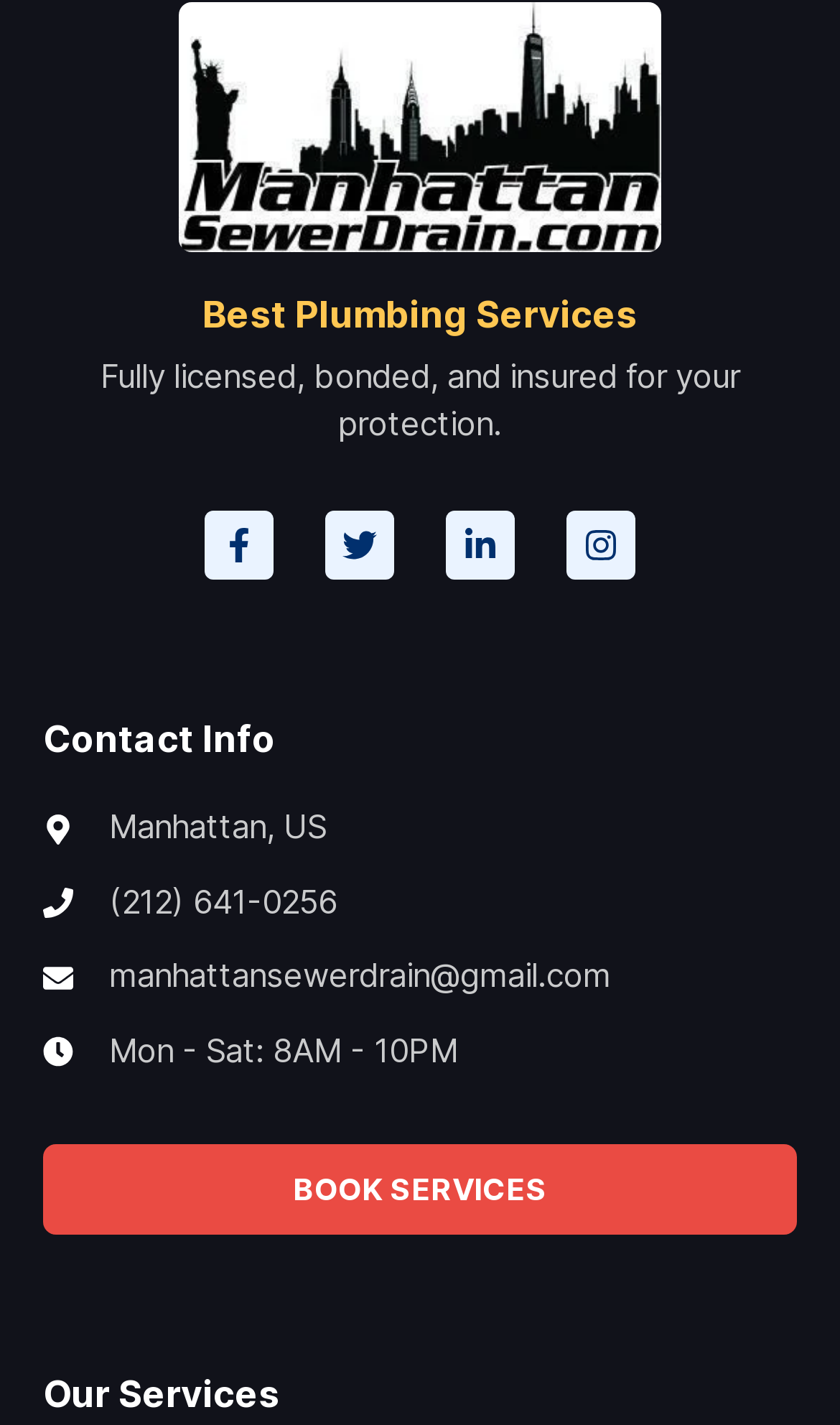Locate the bounding box coordinates of the clickable area needed to fulfill the instruction: "Visit Facebook page".

None